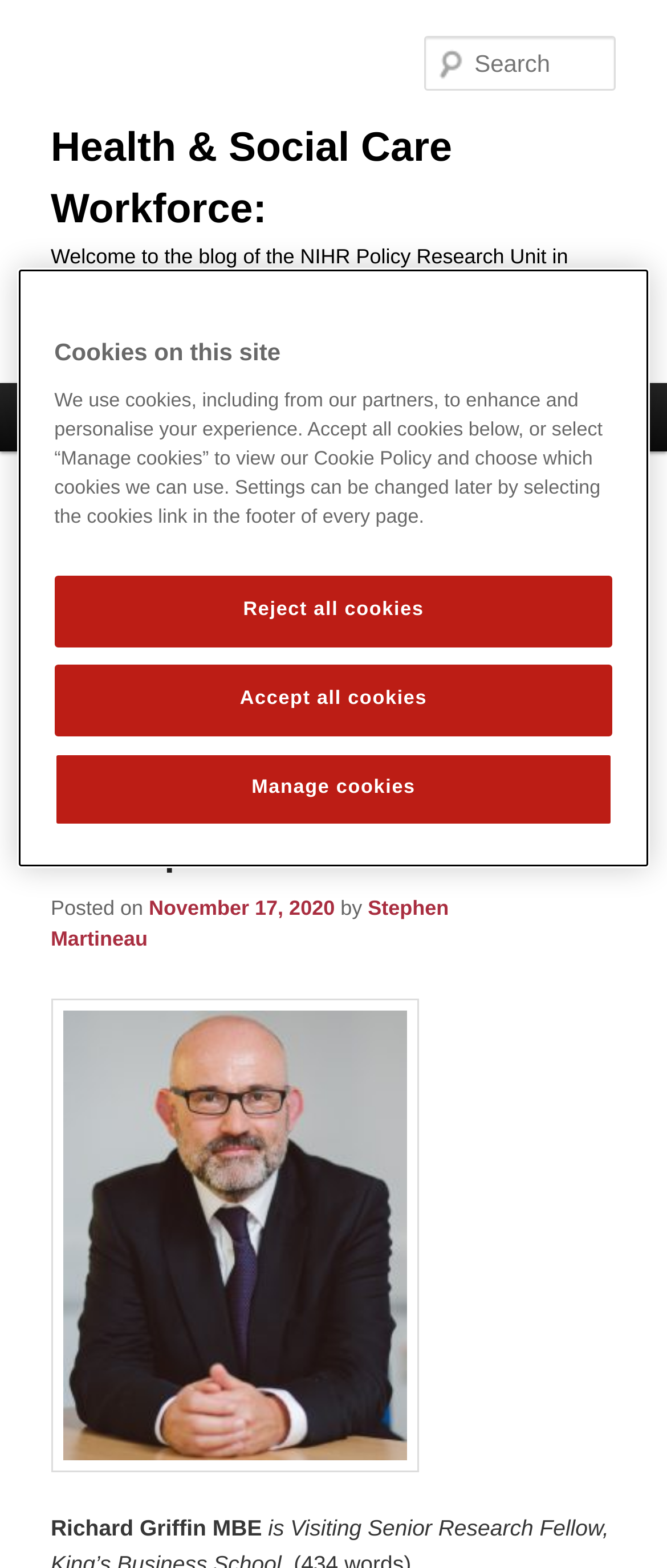Determine the bounding box coordinates of the clickable element to achieve the following action: 'Search for something'. Provide the coordinates as four float values between 0 and 1, formatted as [left, top, right, bottom].

[0.637, 0.023, 0.924, 0.058]